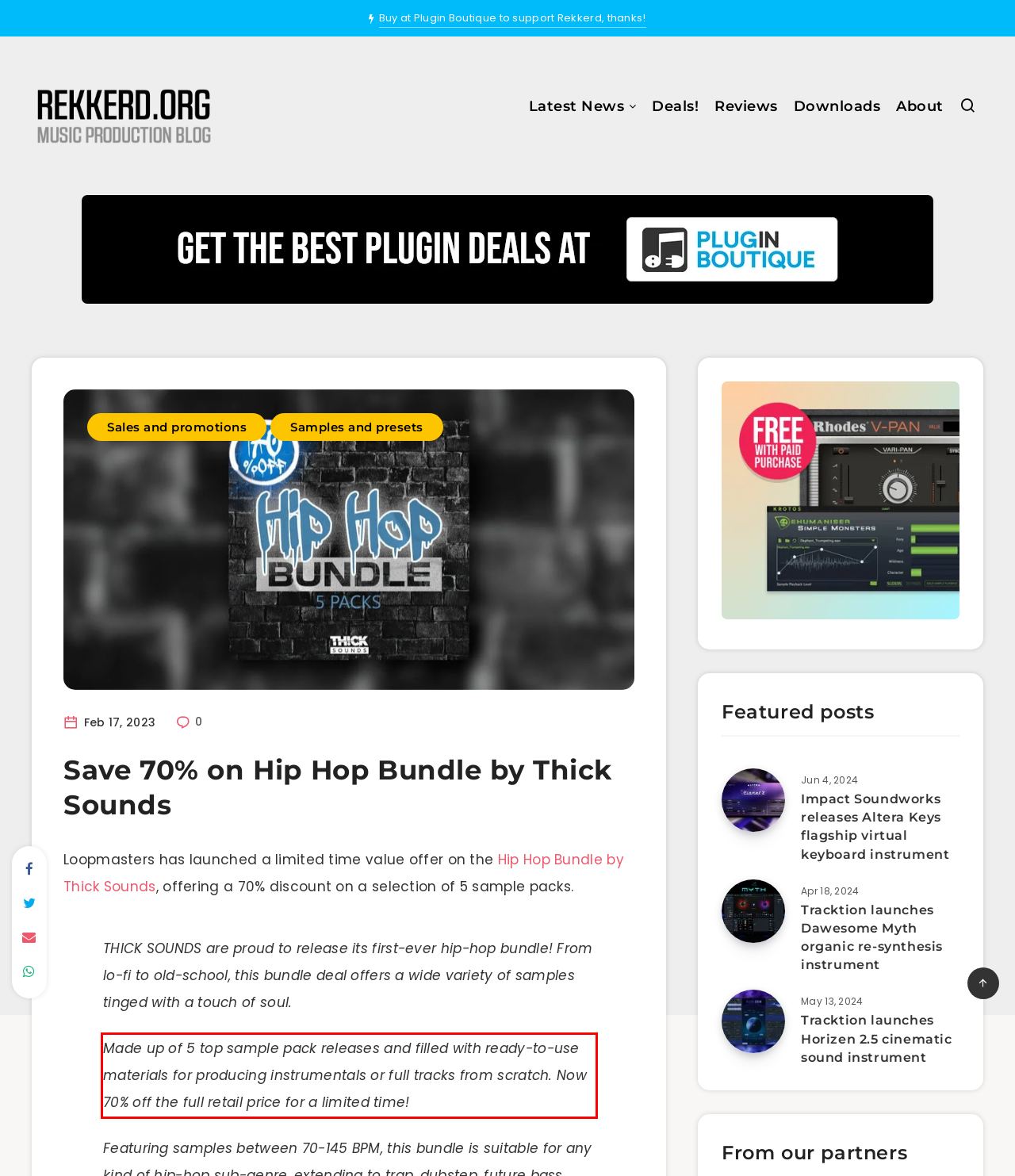Examine the screenshot of the webpage, locate the red bounding box, and generate the text contained within it.

Made up of 5 top sample pack releases and filled with ready-to-use materials for producing instrumentals or full tracks from scratch. Now 70% off the full retail price for a limited time!